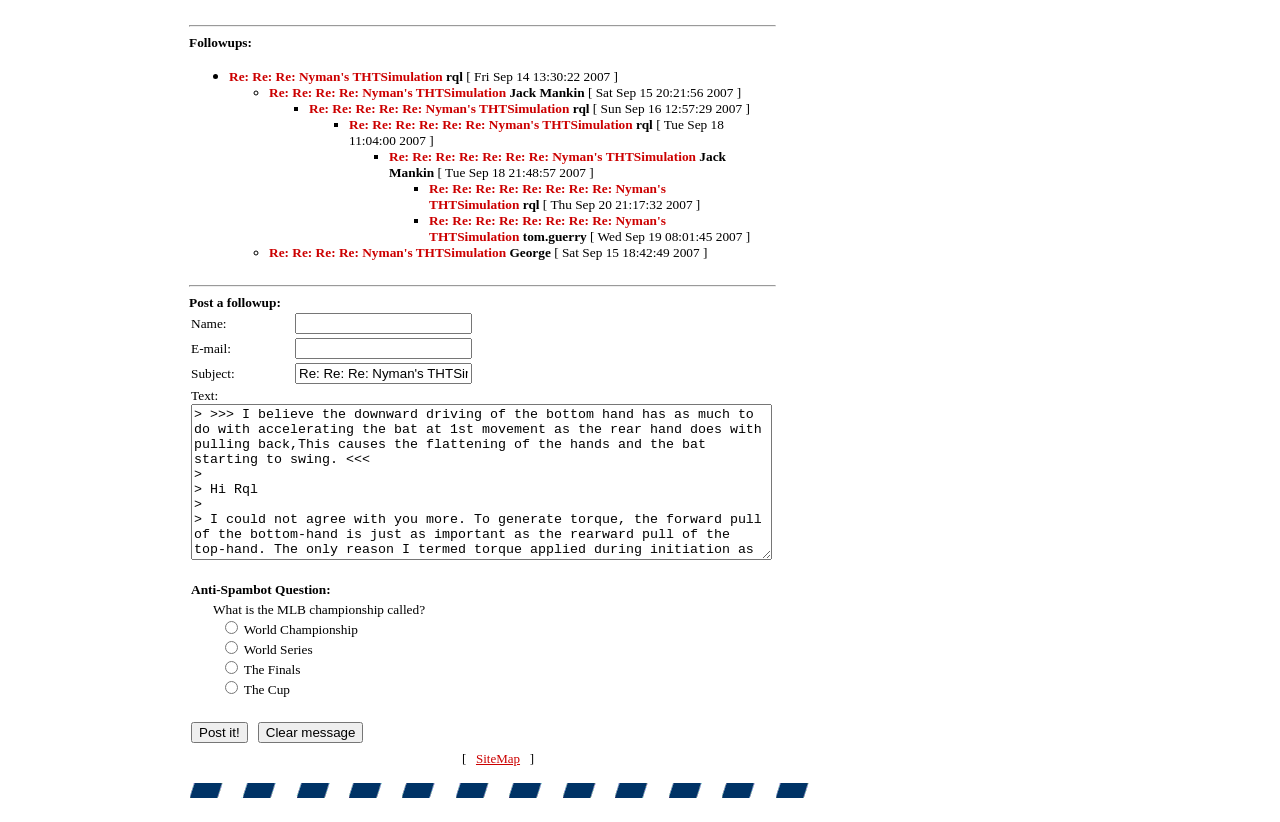Identify the bounding box coordinates for the UI element mentioned here: "name="new_post_email"". Provide the coordinates as four float values between 0 and 1, i.e., [left, top, right, bottom].

[0.23, 0.411, 0.369, 0.437]